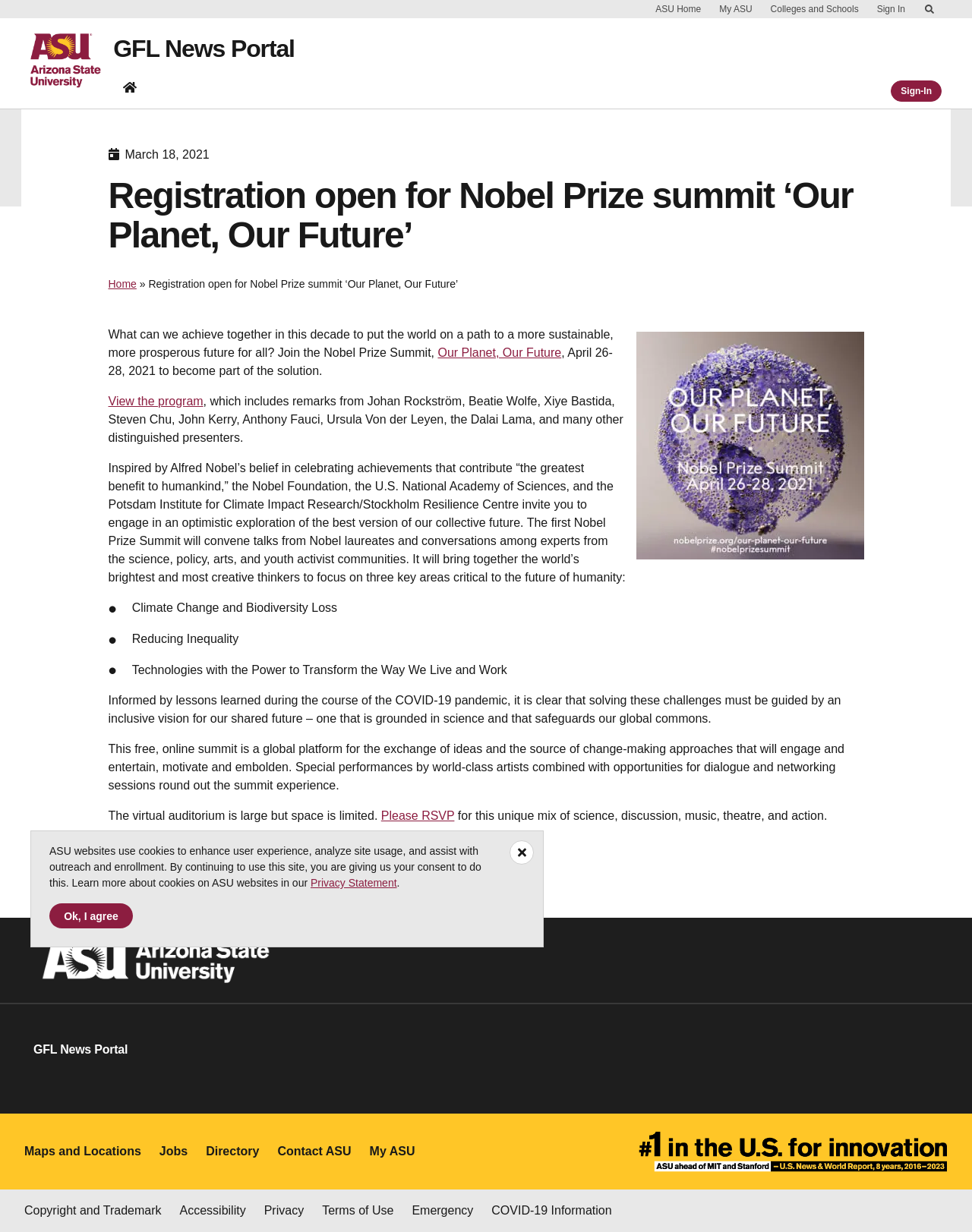Identify the bounding box coordinates for the UI element described as follows: Sign-In. Use the format (top-left x, top-left y, bottom-right x, bottom-right y) and ensure all values are floating point numbers between 0 and 1.

[0.917, 0.065, 0.969, 0.082]